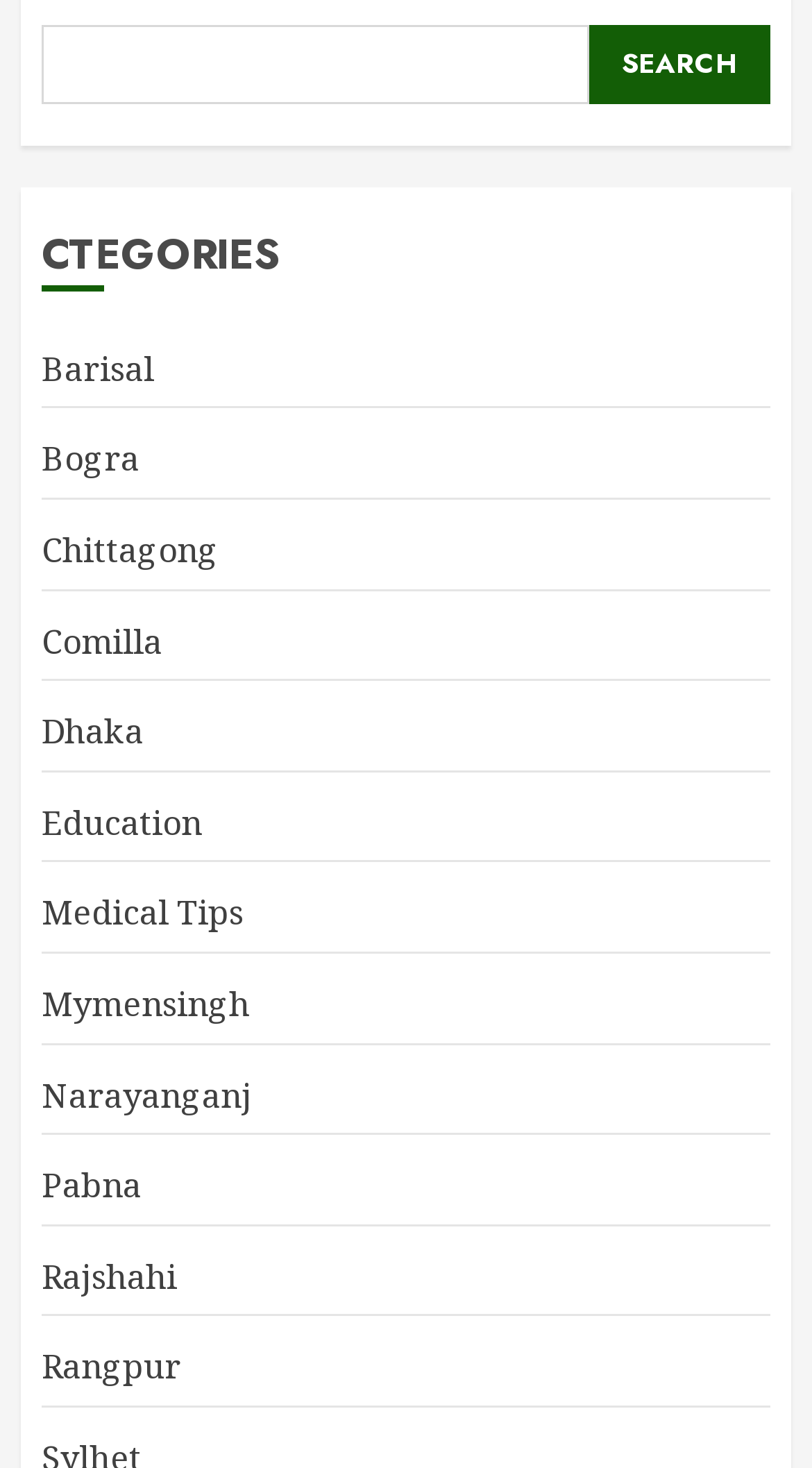What is the first category listed?
Answer with a single word or phrase, using the screenshot for reference.

Barisal